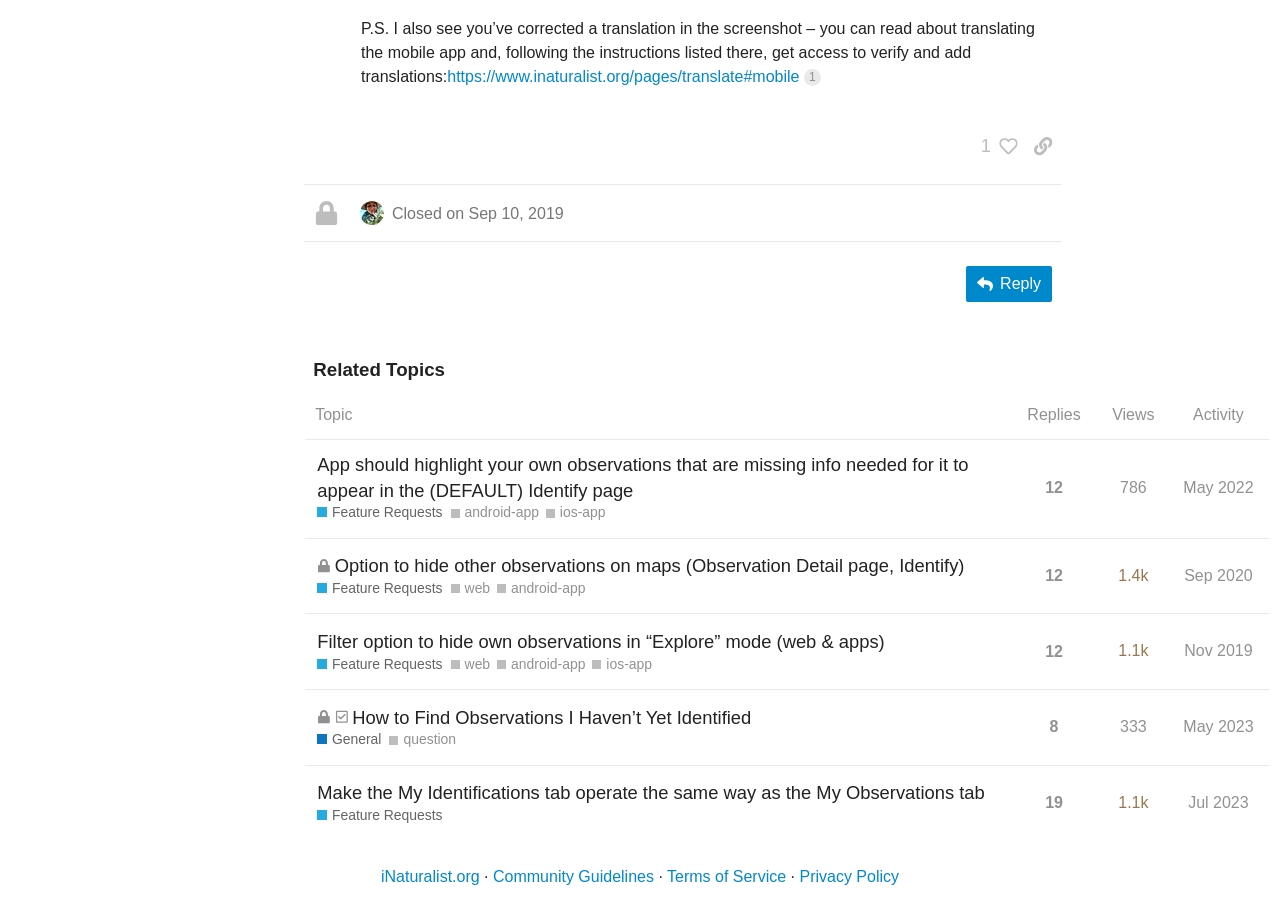Identify the coordinates of the bounding box for the element that must be clicked to accomplish the instruction: "Click to view the post".

[0.758, 0.142, 0.795, 0.18]